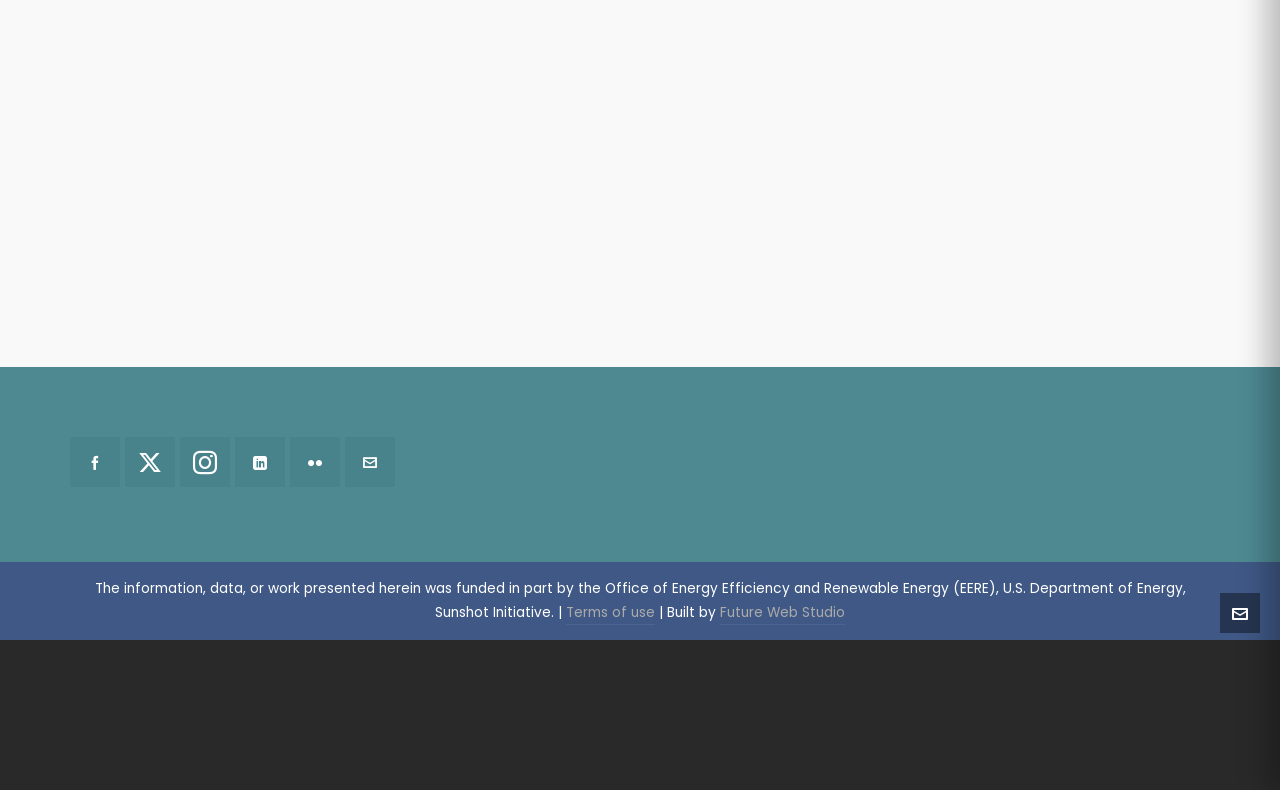Show the bounding box coordinates for the HTML element as described: "Future Web Studio".

[0.562, 0.763, 0.66, 0.791]